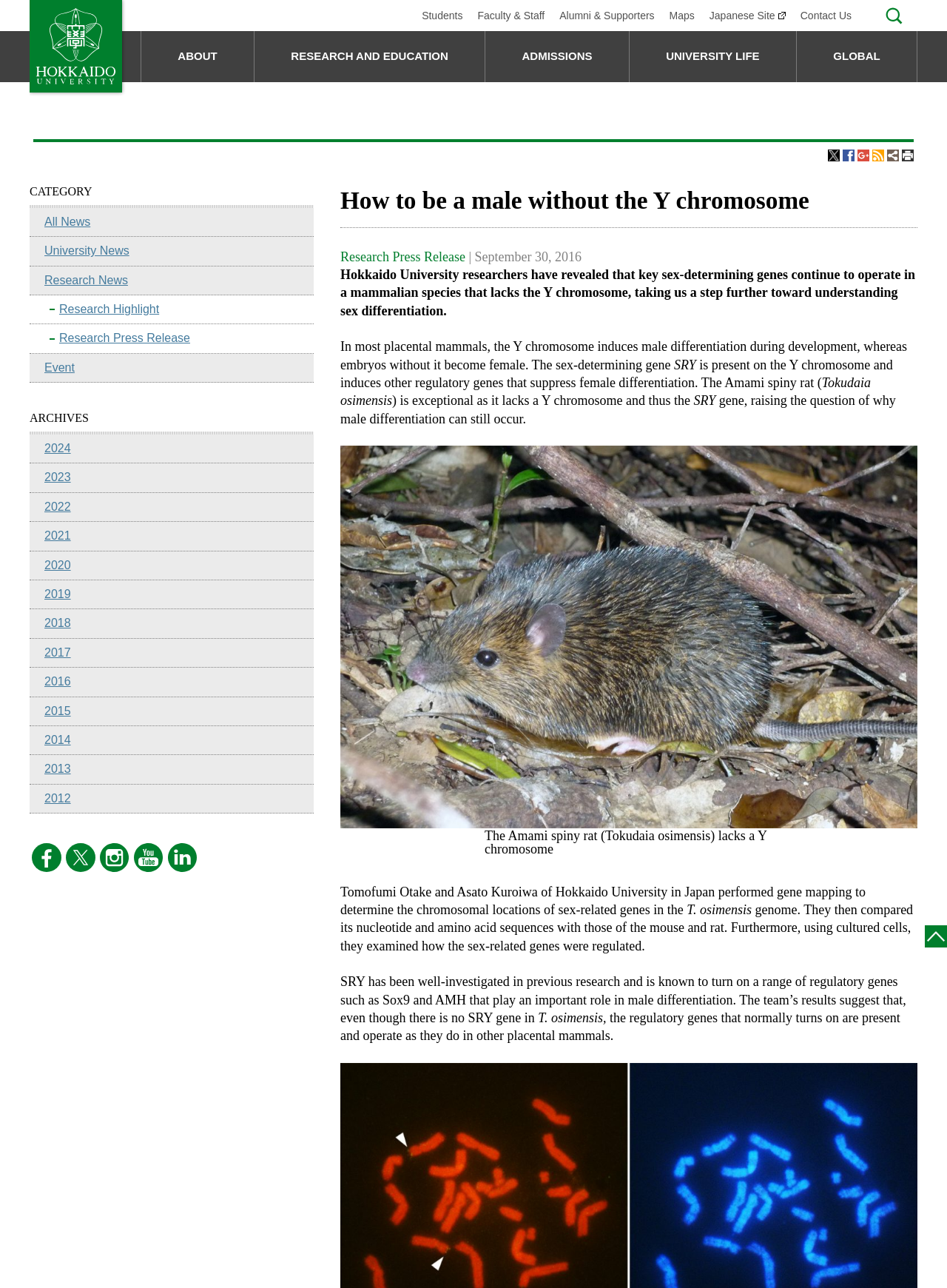What is the first link under 'UNIVERSITY LIFE'?
Refer to the image and give a detailed answer to the query.

I looked at the links under the 'UNIVERSITY LIFE' category and found that the first link is 'Discover Campus Life'.